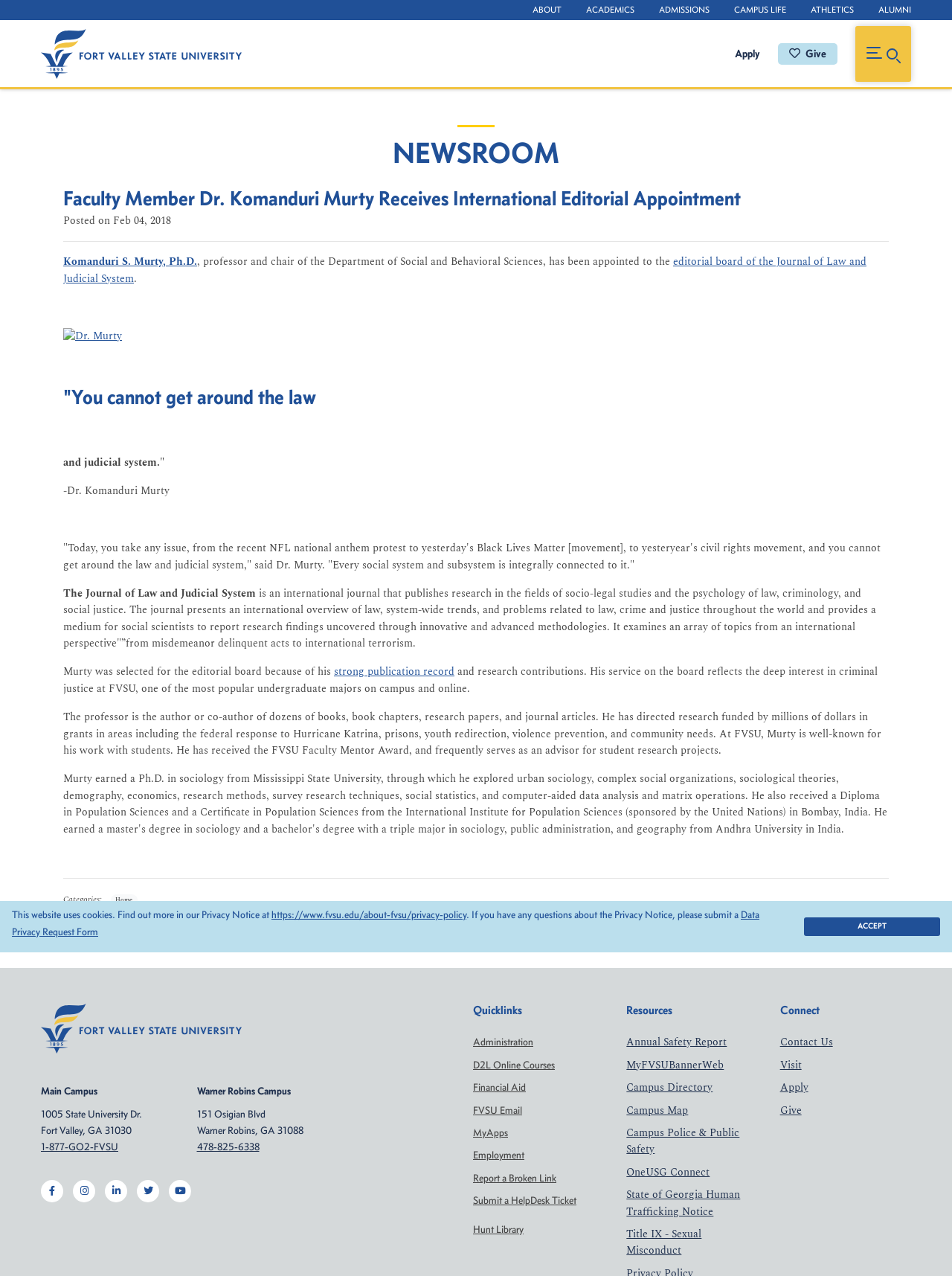Can you identify the bounding box coordinates of the clickable region needed to carry out this instruction: 'Toggle the main menu'? The coordinates should be four float numbers within the range of 0 to 1, stated as [left, top, right, bottom].

[0.898, 0.021, 0.957, 0.064]